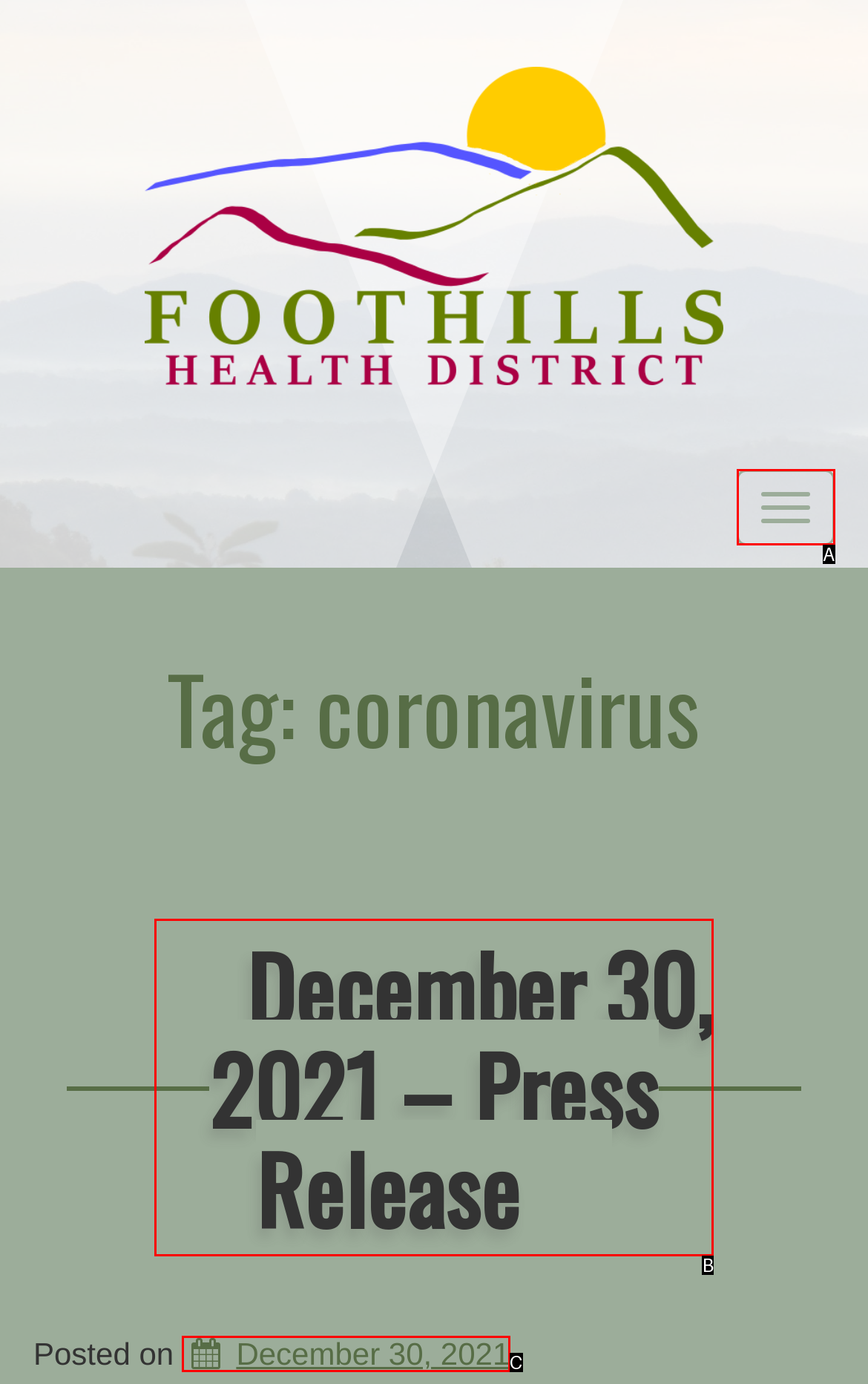Refer to the element description: Toggle navigation and identify the matching HTML element. State your answer with the appropriate letter.

A